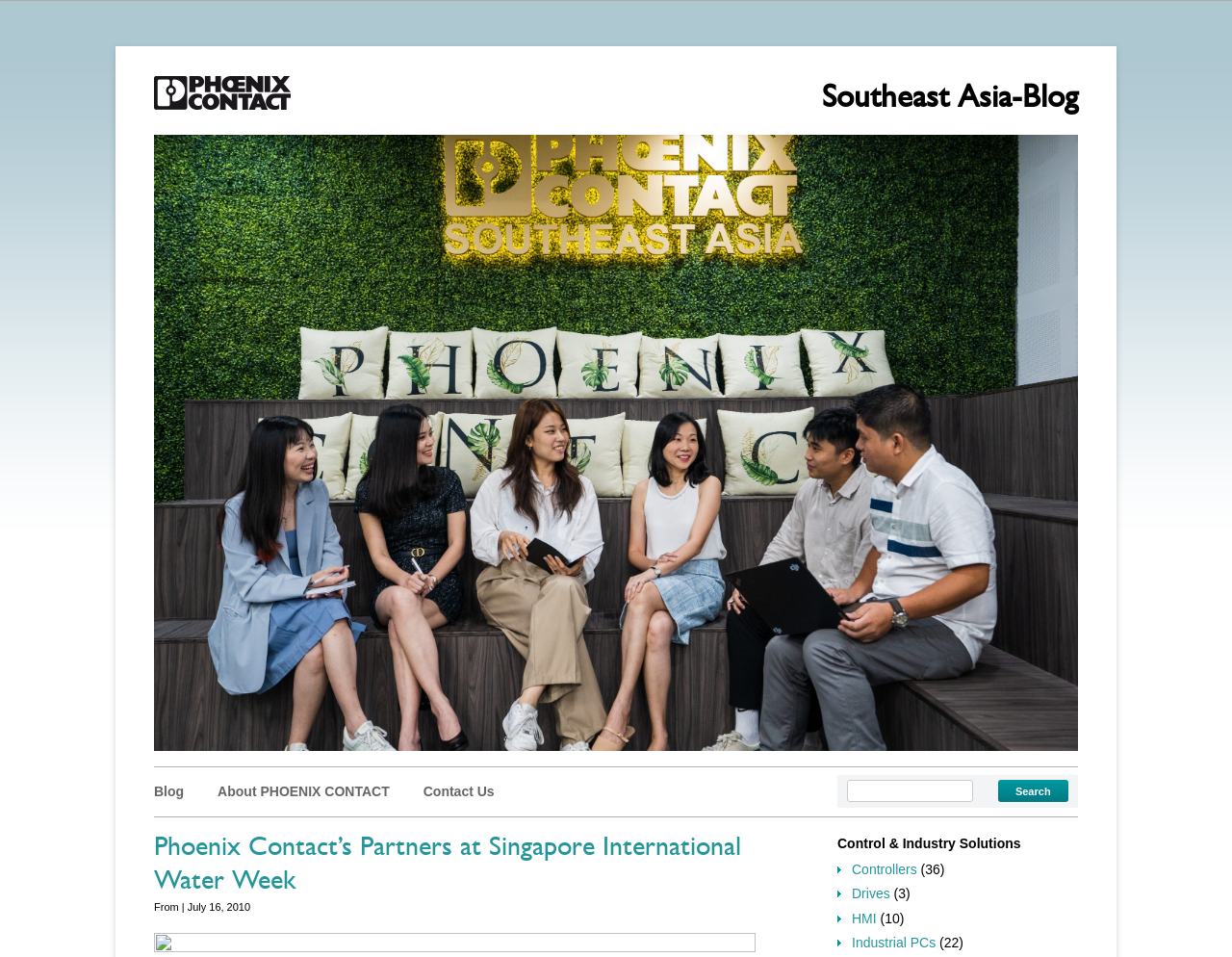Find the bounding box coordinates of the element's region that should be clicked in order to follow the given instruction: "Click the logo". The coordinates should consist of four float numbers between 0 and 1, i.e., [left, top, right, bottom].

[0.125, 0.079, 0.236, 0.115]